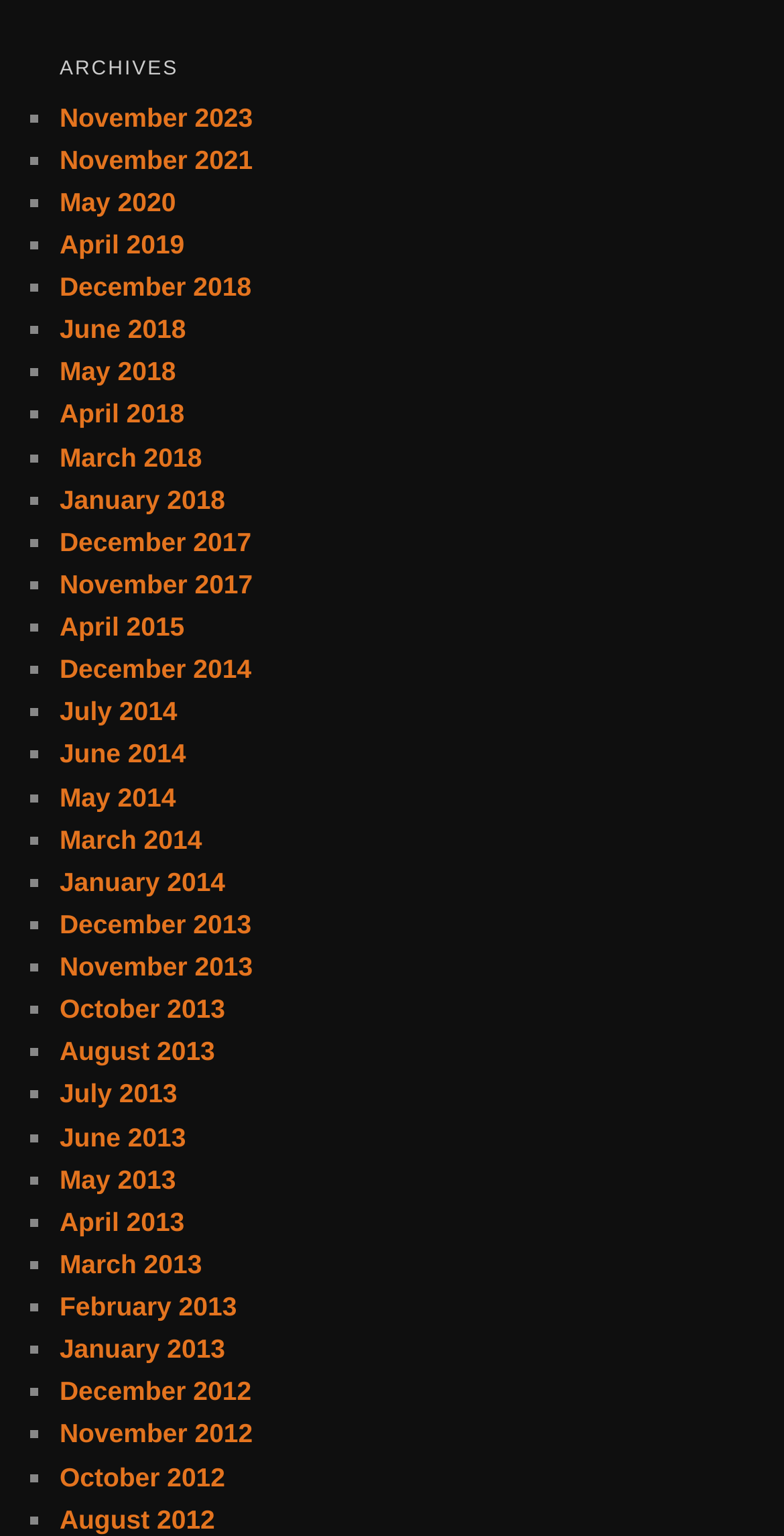Specify the bounding box coordinates of the area that needs to be clicked to achieve the following instruction: "Click on November 2023".

[0.076, 0.066, 0.322, 0.086]